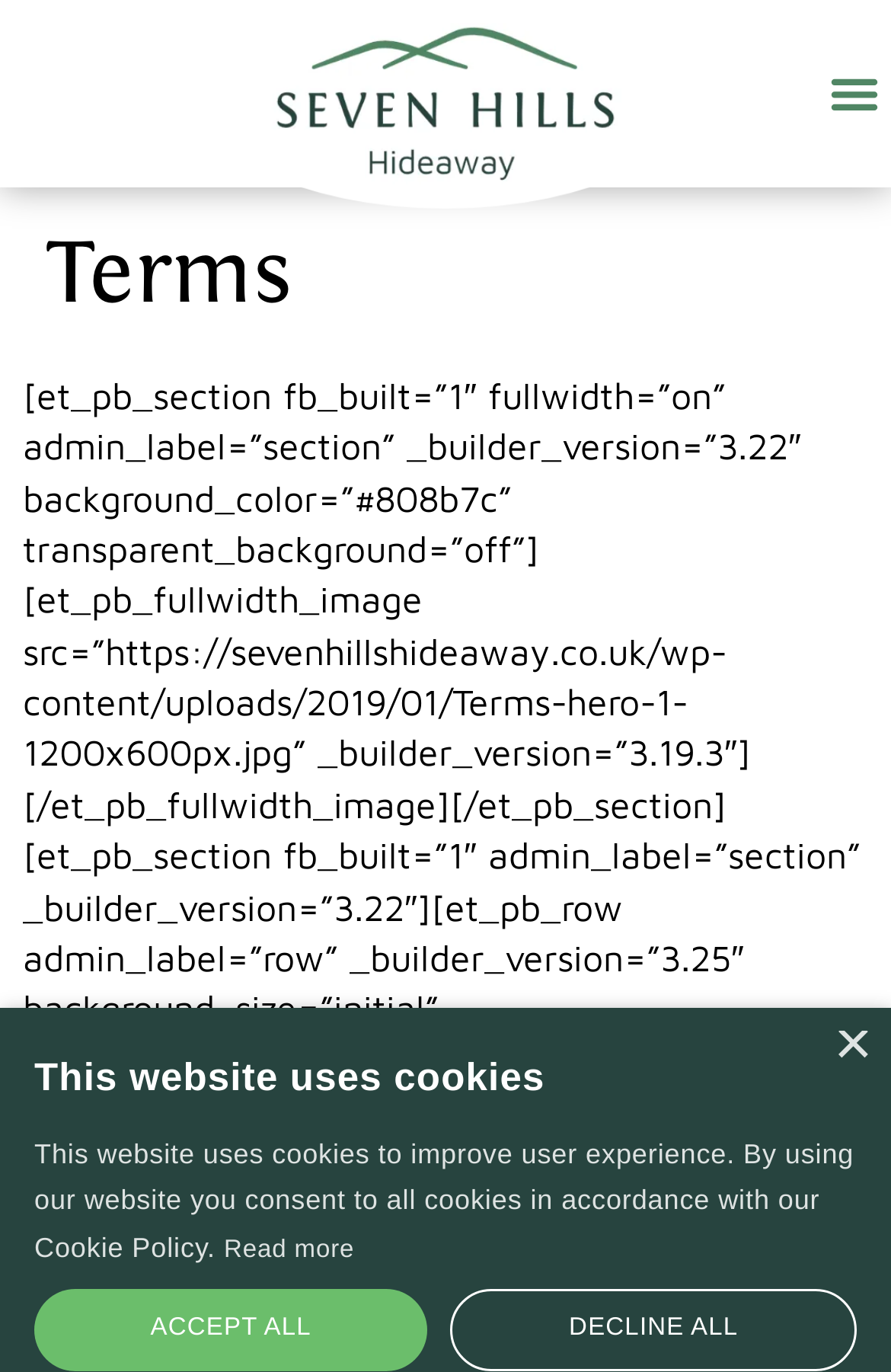Give a one-word or short phrase answer to this question: 
What is the text of the link at the bottom of the page?

Read more